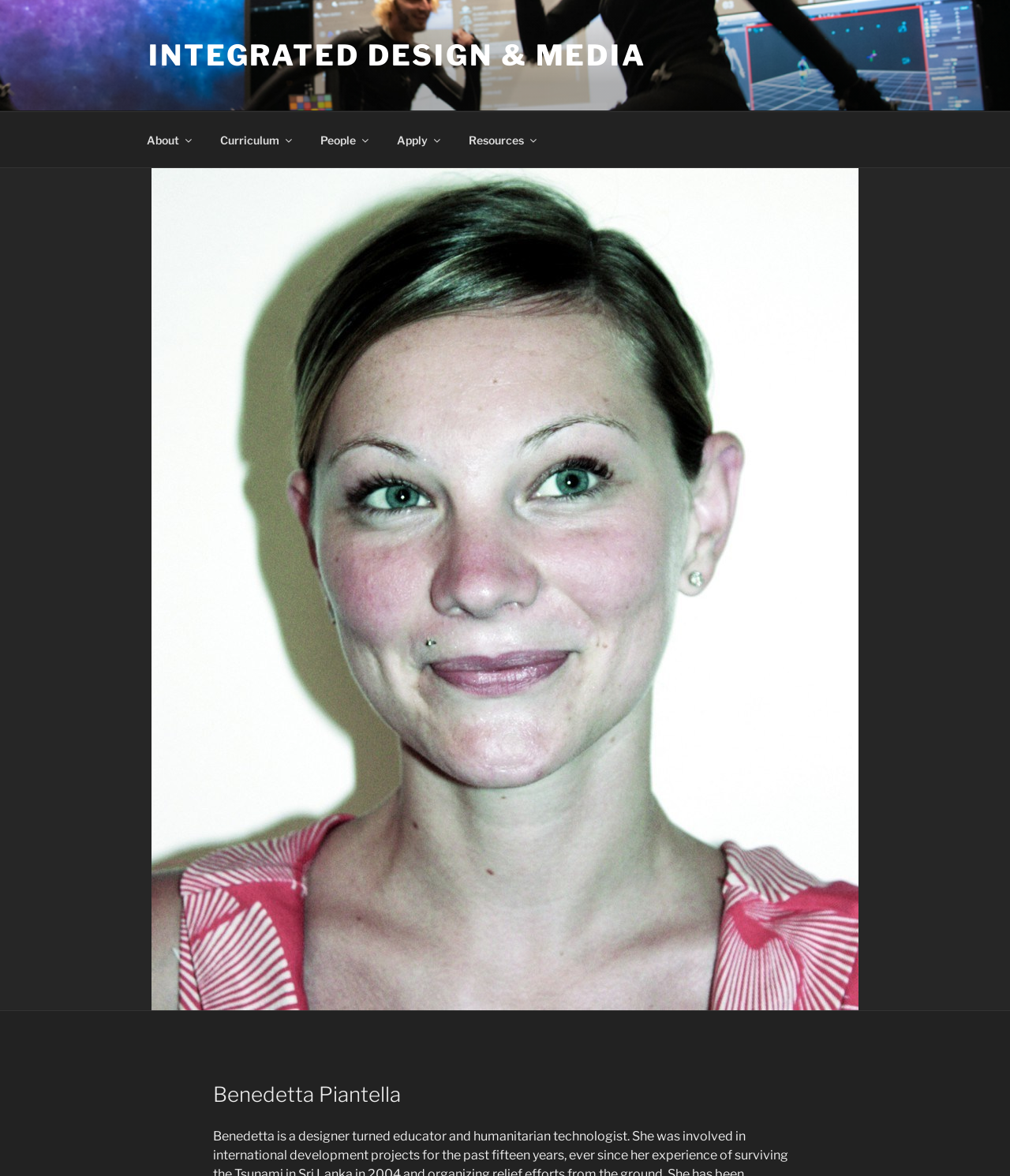Locate the UI element described as follows: "Integrated Design & Media". Return the bounding box coordinates as four float numbers between 0 and 1 in the order [left, top, right, bottom].

[0.147, 0.032, 0.64, 0.062]